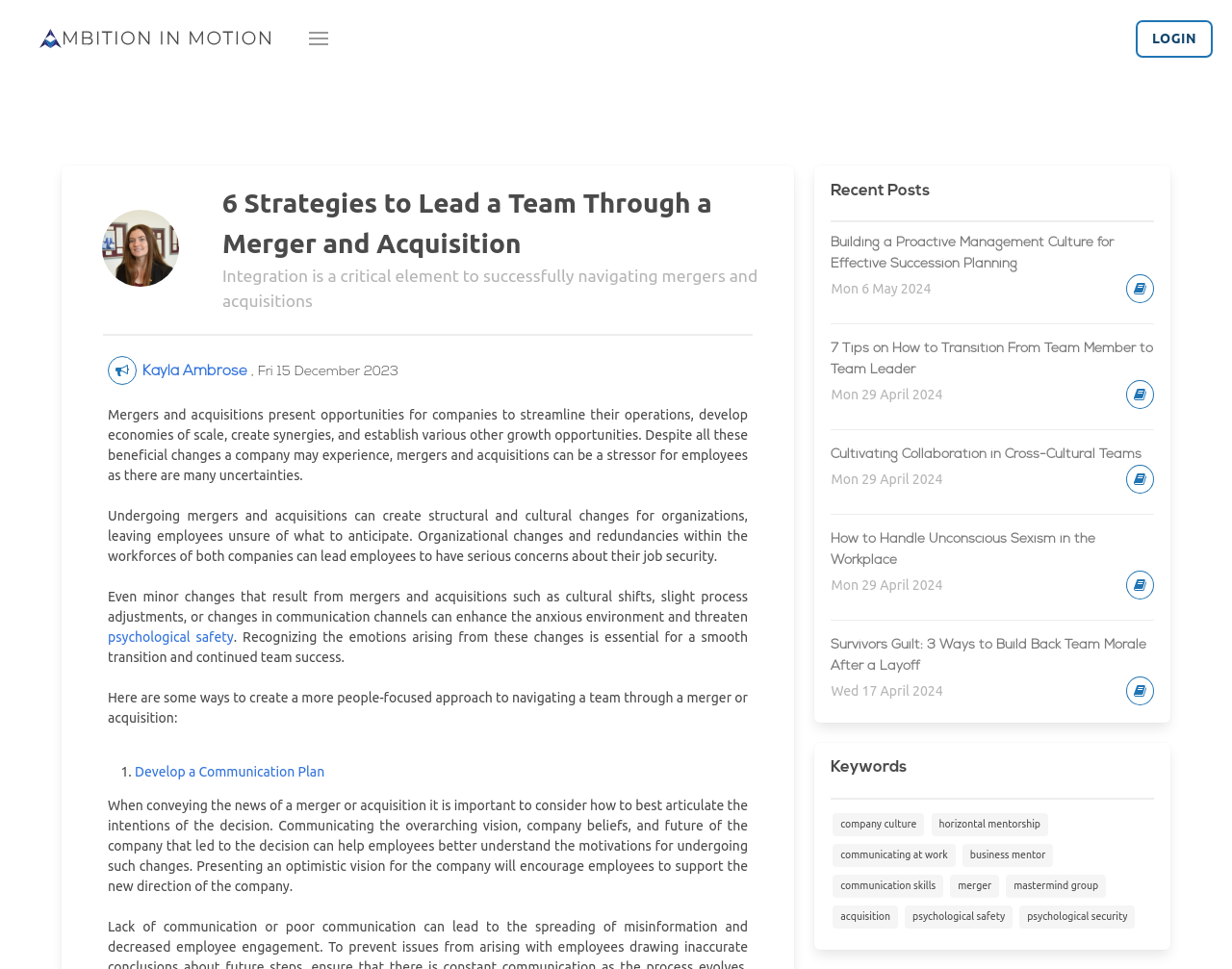Kindly determine the bounding box coordinates for the area that needs to be clicked to execute this instruction: "Login to the account".

[0.922, 0.02, 0.984, 0.059]